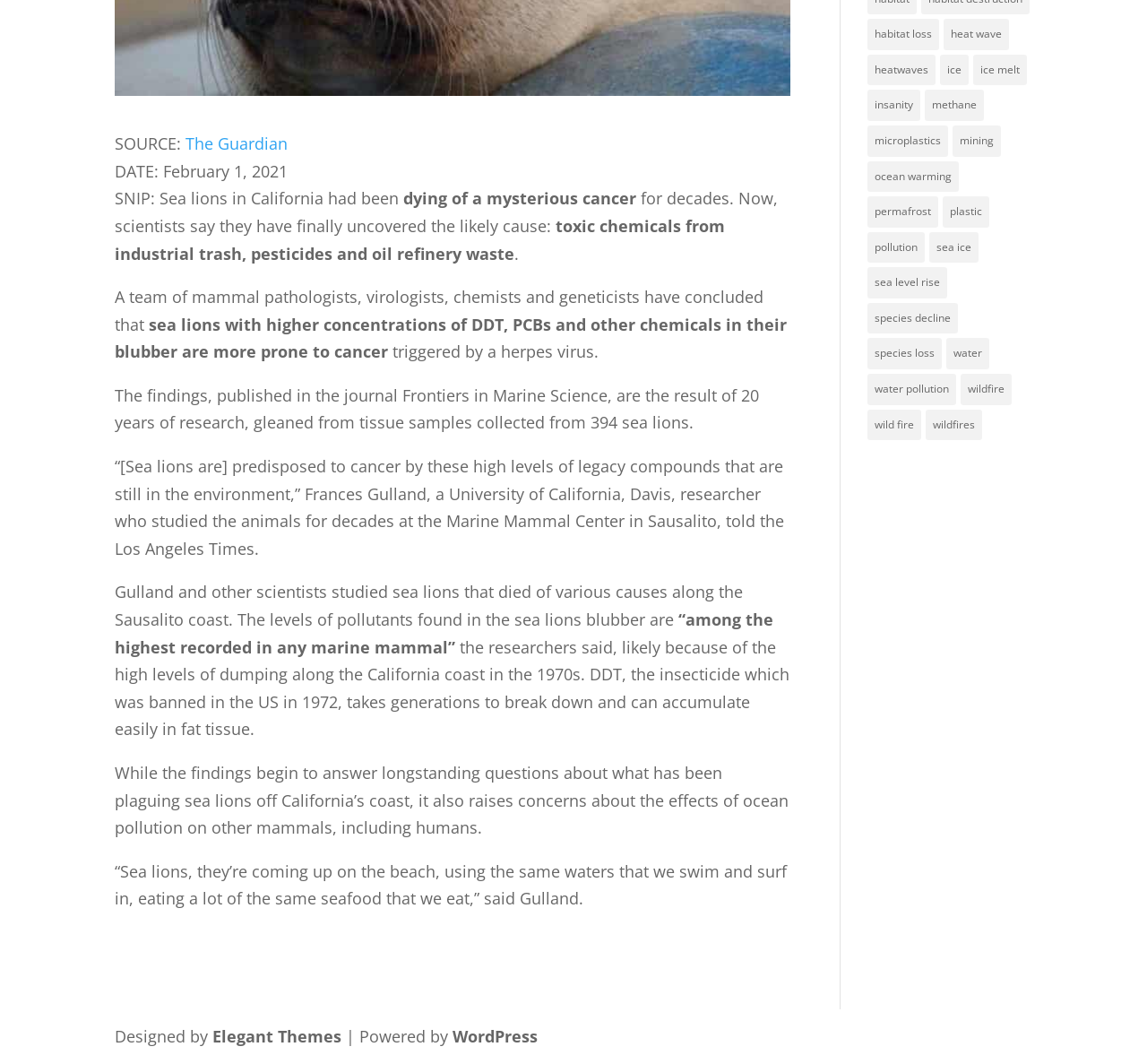From the element description water, predict the bounding box coordinates of the UI element. The coordinates must be specified in the format (top-left x, top-left y, bottom-right x, bottom-right y) and should be within the 0 to 1 range.

[0.825, 0.318, 0.863, 0.347]